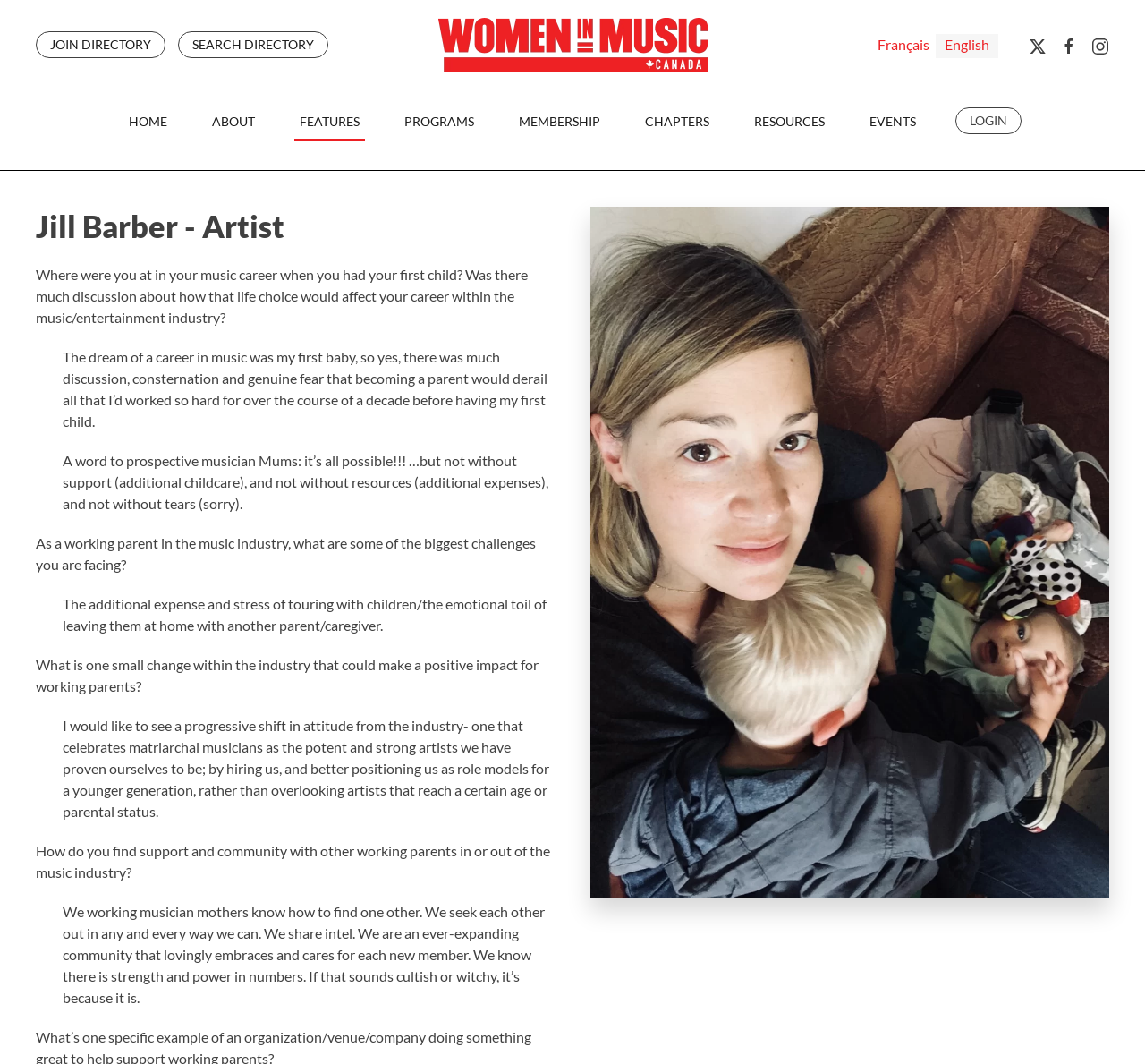What is the topic of the first question asked to Jill Barber?
Please answer using one word or phrase, based on the screenshot.

Having a child and its effect on career